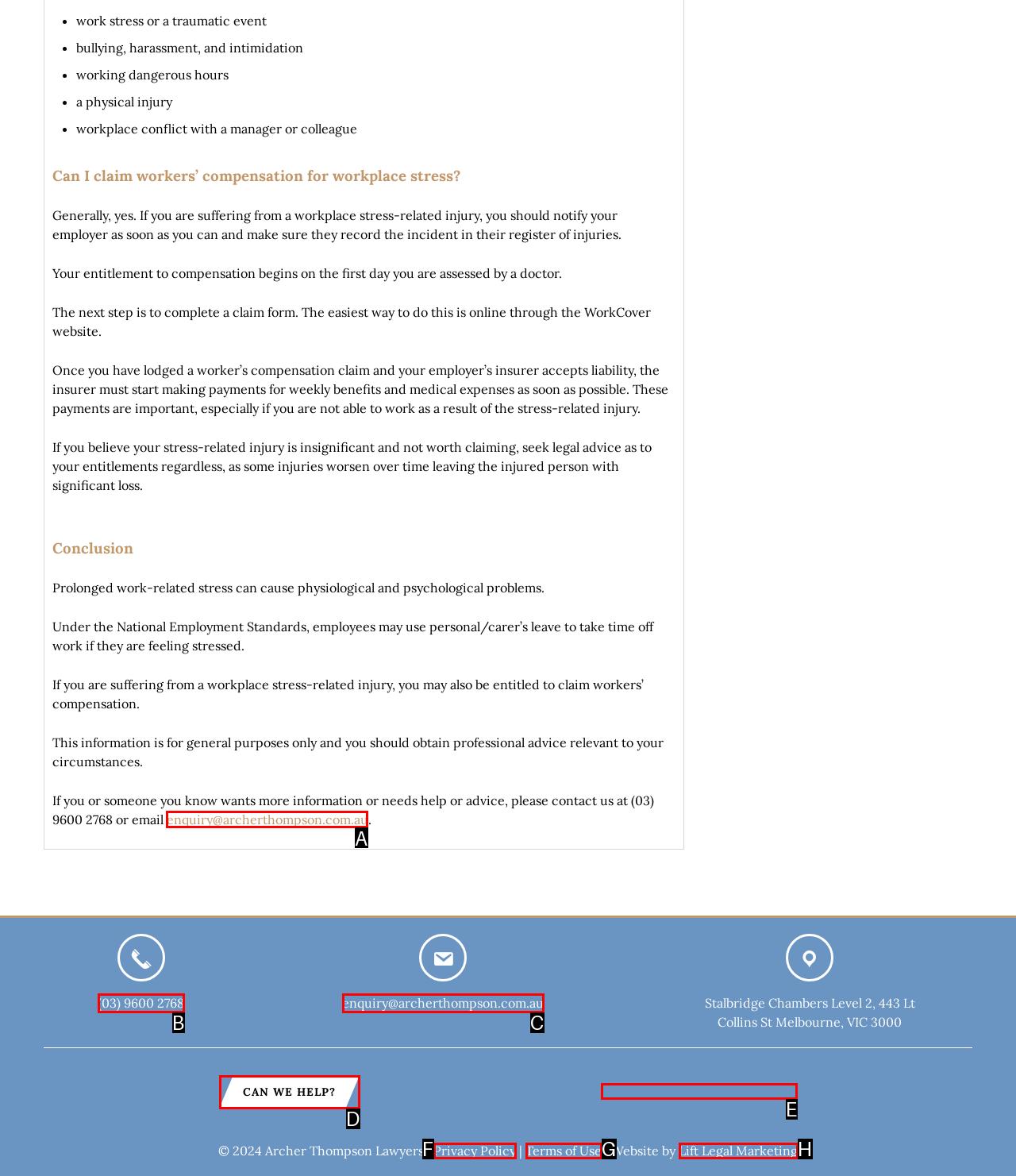Pick the option that should be clicked to perform the following task: Click 'enquiry@archerthompson.com.au' to contact us
Answer with the letter of the selected option from the available choices.

A